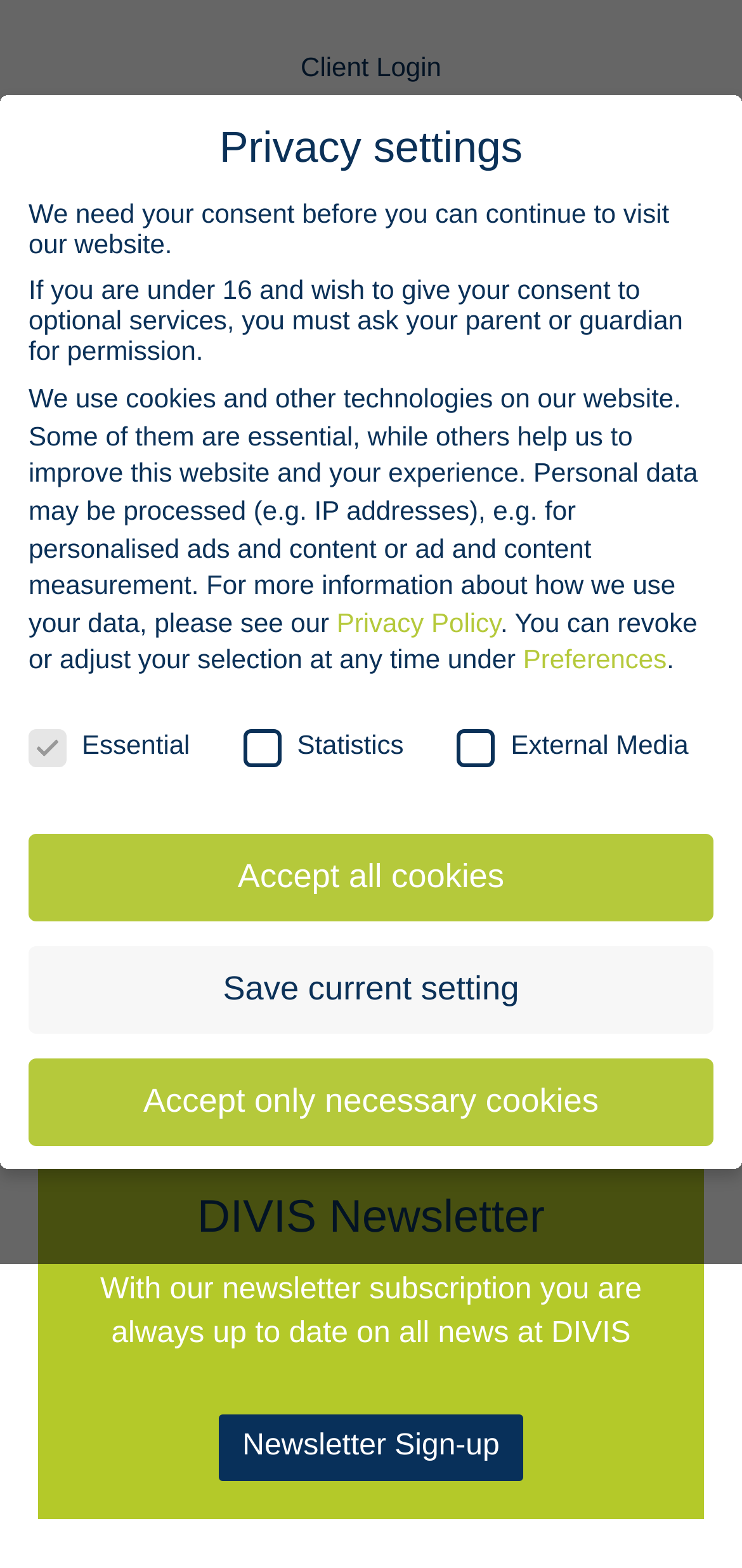What is the purpose of the newsletter?
Answer with a single word or phrase by referring to the visual content.

Stay up to date on news